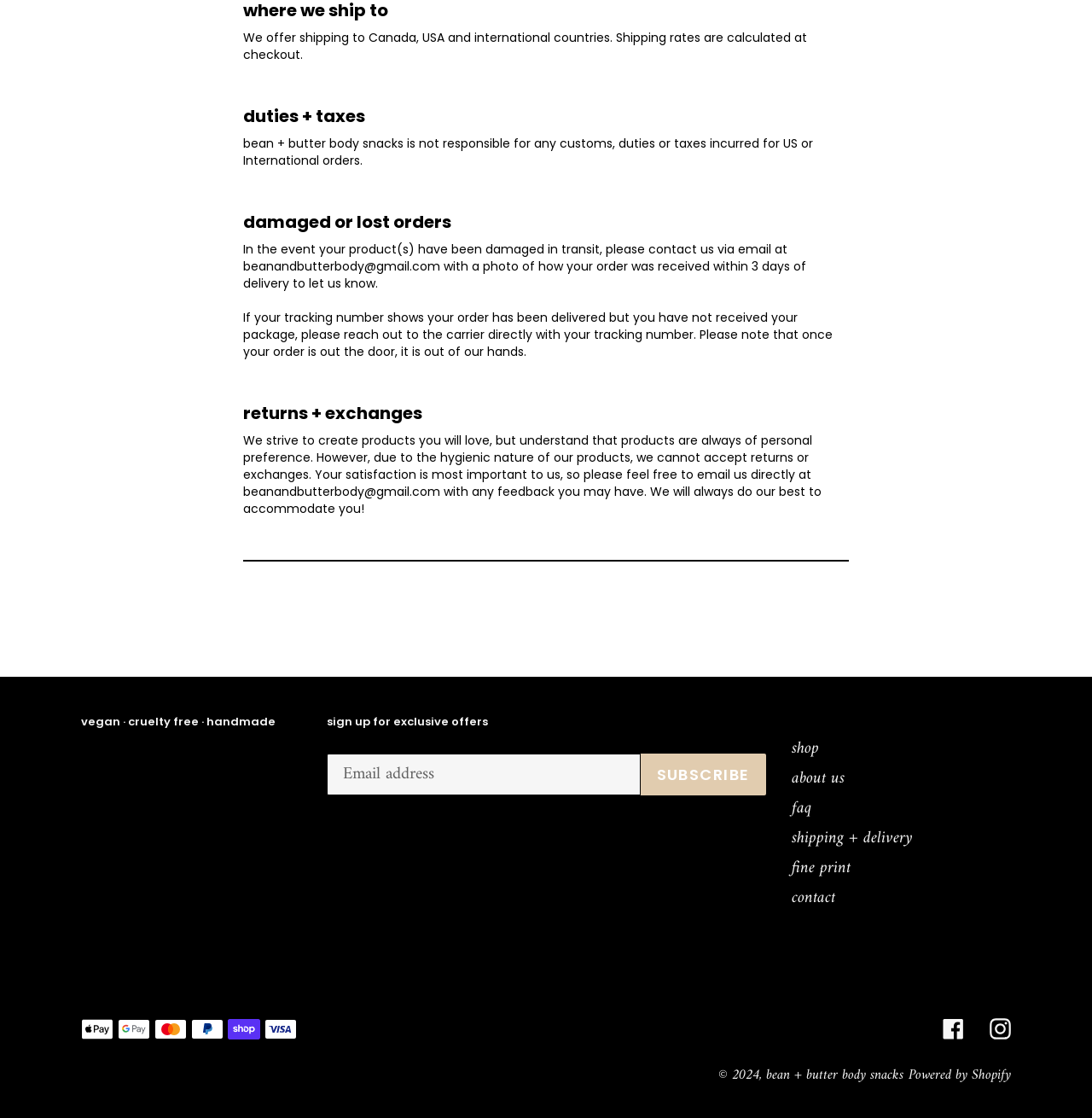Using details from the image, please answer the following question comprehensively:
What countries does the website ship to?

The website mentions 'We offer shipping to Canada, USA and international countries.' in the StaticText element with ID 536, indicating that the website ships to these countries.